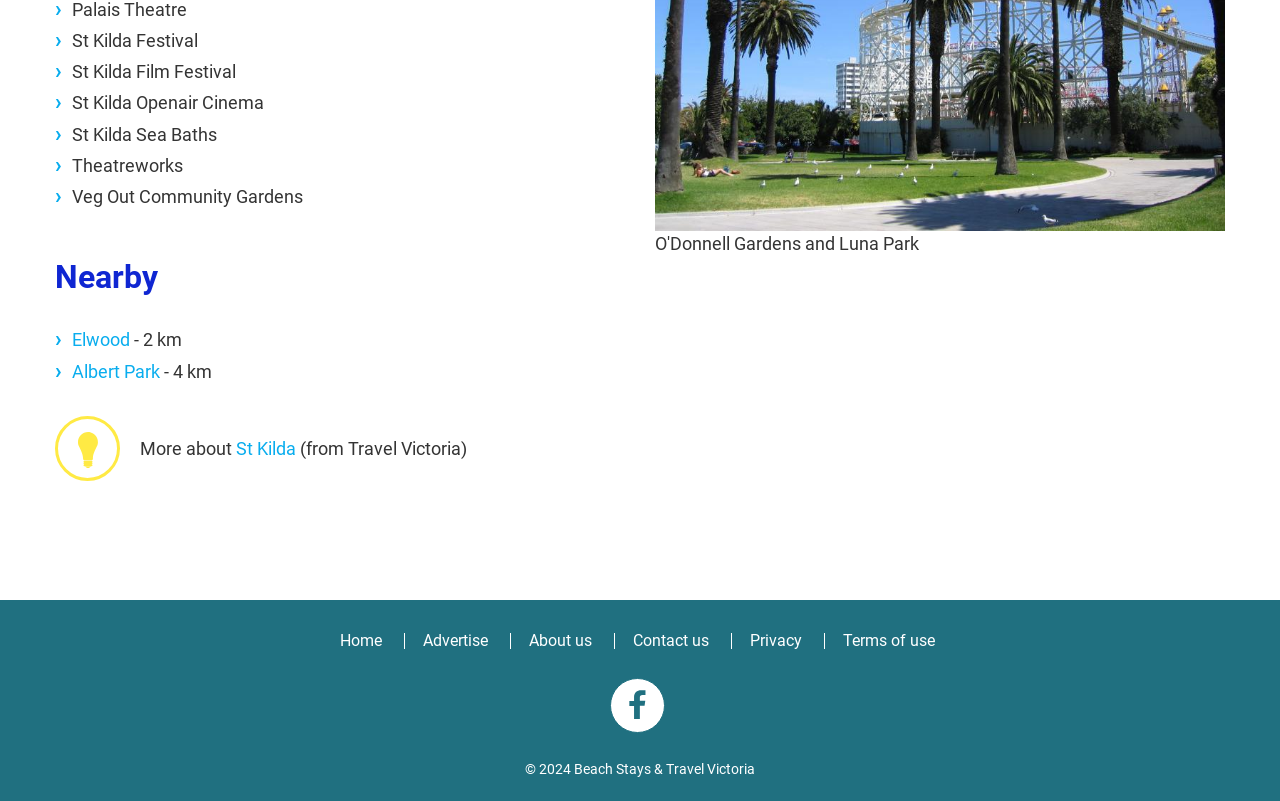Please find the bounding box coordinates for the clickable element needed to perform this instruction: "Search for something".

None